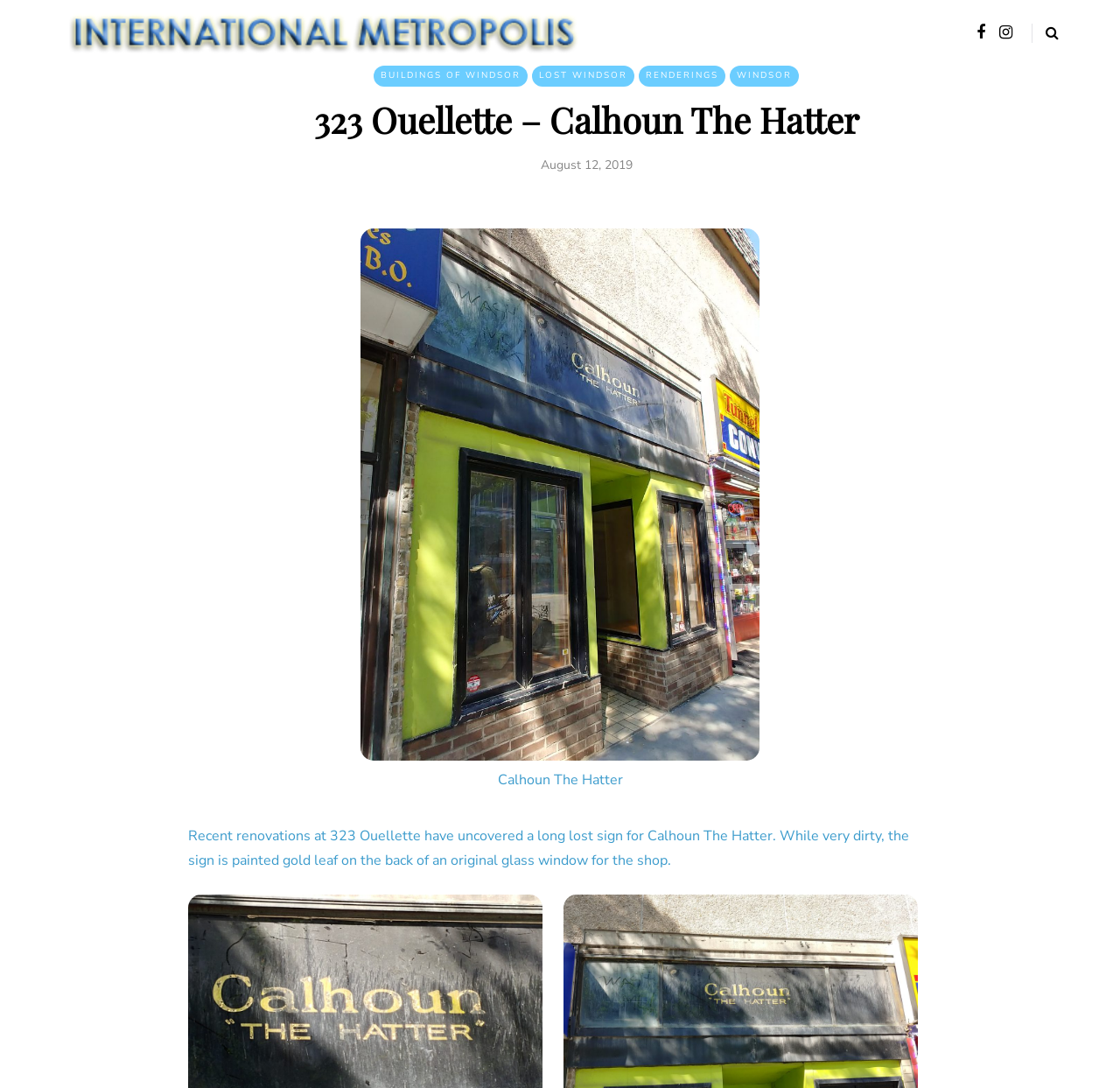Provide a thorough description of this webpage.

The webpage appears to be about a specific location, 323 Ouellette, with a focus on Calhoun The Hatter and International Metropolis. At the top left, there is an image with the text "International Metropolis" next to it. Below this, there is a large heading that reads "323 Ouellette – Calhoun The Hatter". 

On the top right, there are three small icons, represented by Unicode characters '\uf09a', '\uf16d', and a search toggle icon. 

The main content of the page is divided into sections, with five links arranged horizontally, labeled "BUILDINGS OF WINDSOR", "LOST WINDSOR", "RENDERINGS", and "WINDSOR". 

Below these links, there is a figure with a caption that reads "Calhoun The Hatter". The figure takes up most of the page's width. Above the figure, there is a date "August 12, 2019". 

The main text of the page is a paragraph that describes recent renovations at 323 Ouellette, which uncovered a long-lost sign for Calhoun The Hatter. The text is positioned below the figure and takes up most of the page's width.